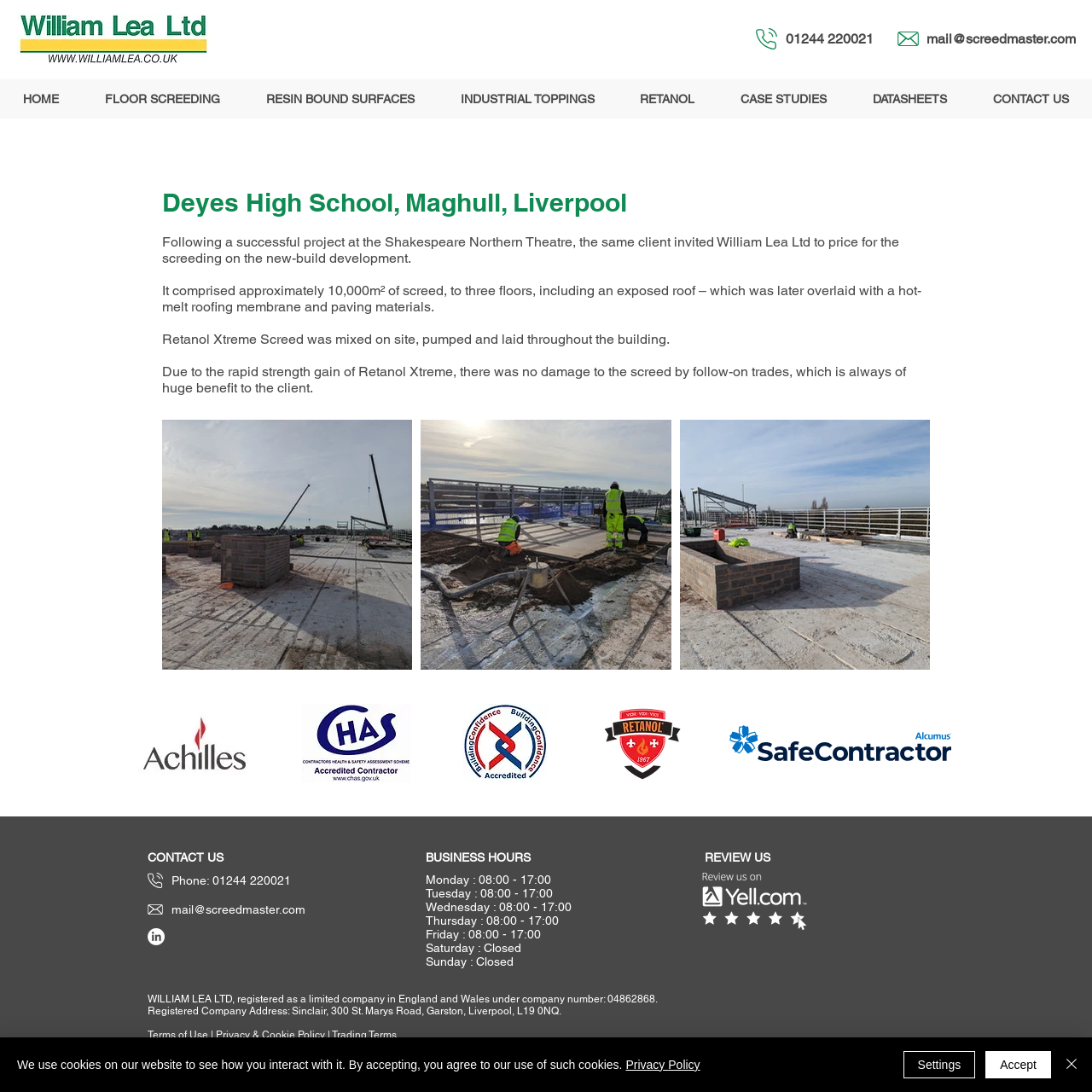Give a concise answer using only one word or phrase for this question:
How many square meters of screed was used in the project?

10,000m²